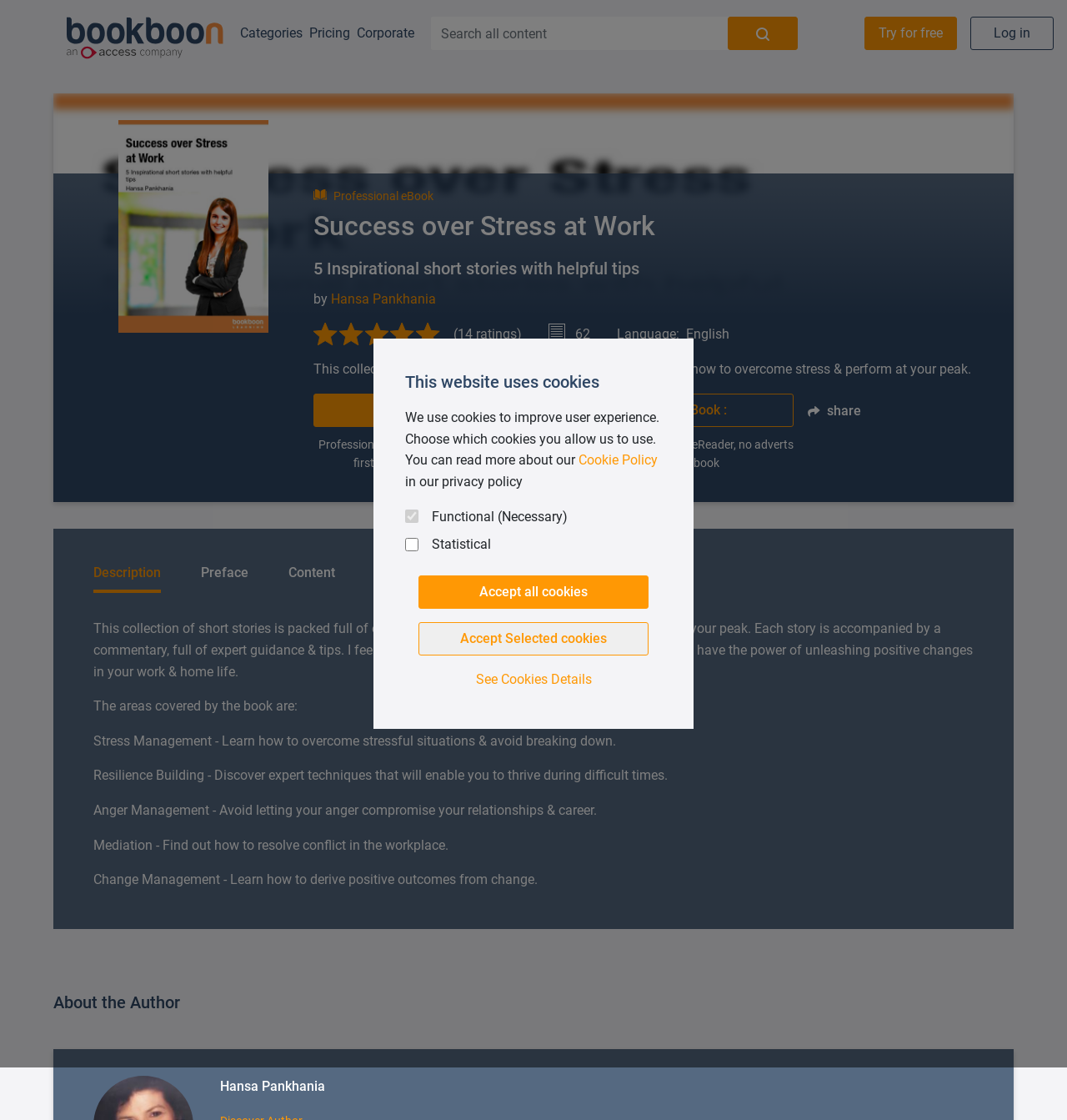Provide the bounding box coordinates for the UI element described in this sentence: "parent_node: Categories". The coordinates should be four float values between 0 and 1, i.e., [left, top, right, bottom].

[0.062, 0.015, 0.209, 0.054]